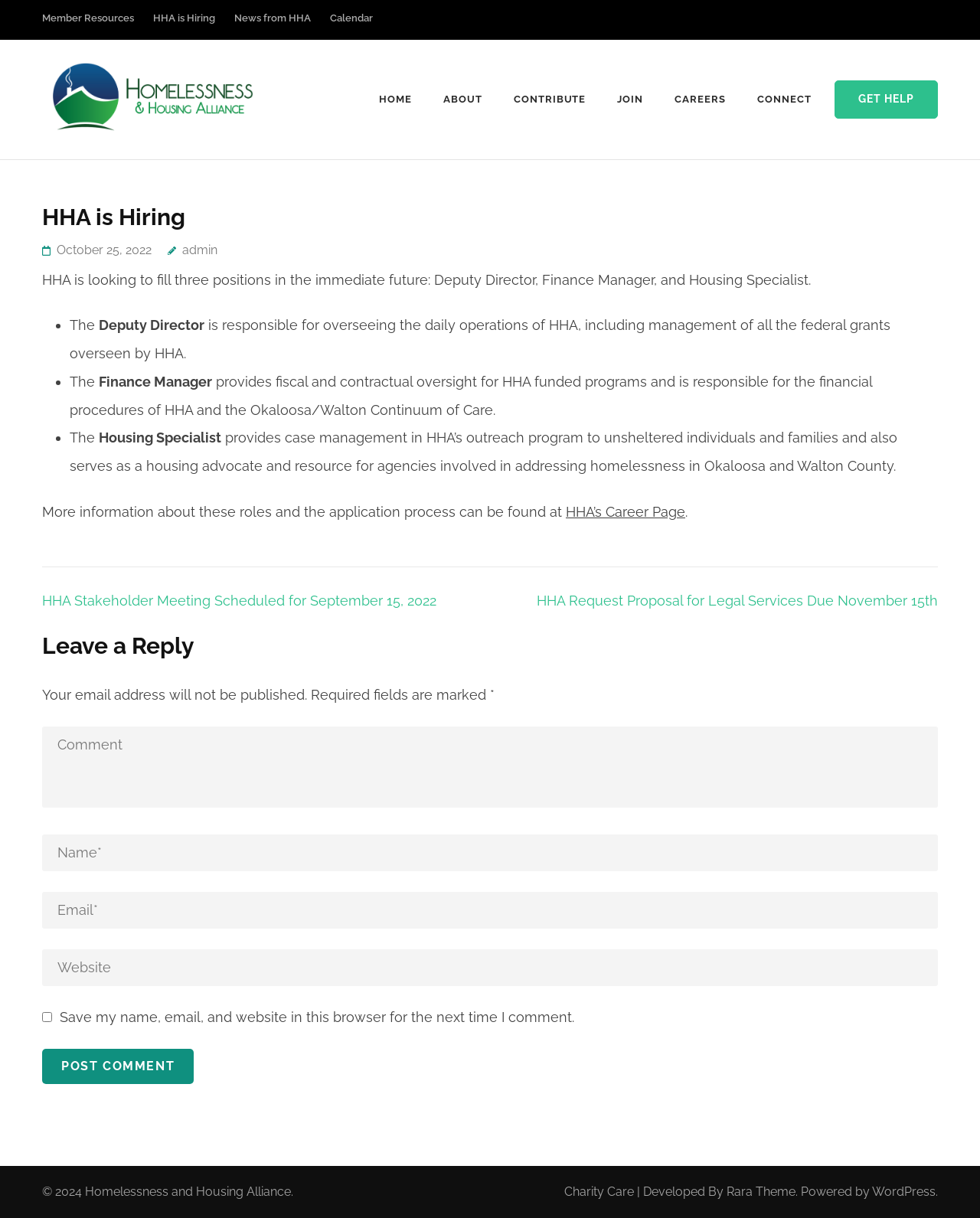Please determine the bounding box coordinates of the area that needs to be clicked to complete this task: 'Click on the 'Post Comment' button'. The coordinates must be four float numbers between 0 and 1, formatted as [left, top, right, bottom].

[0.043, 0.861, 0.198, 0.89]